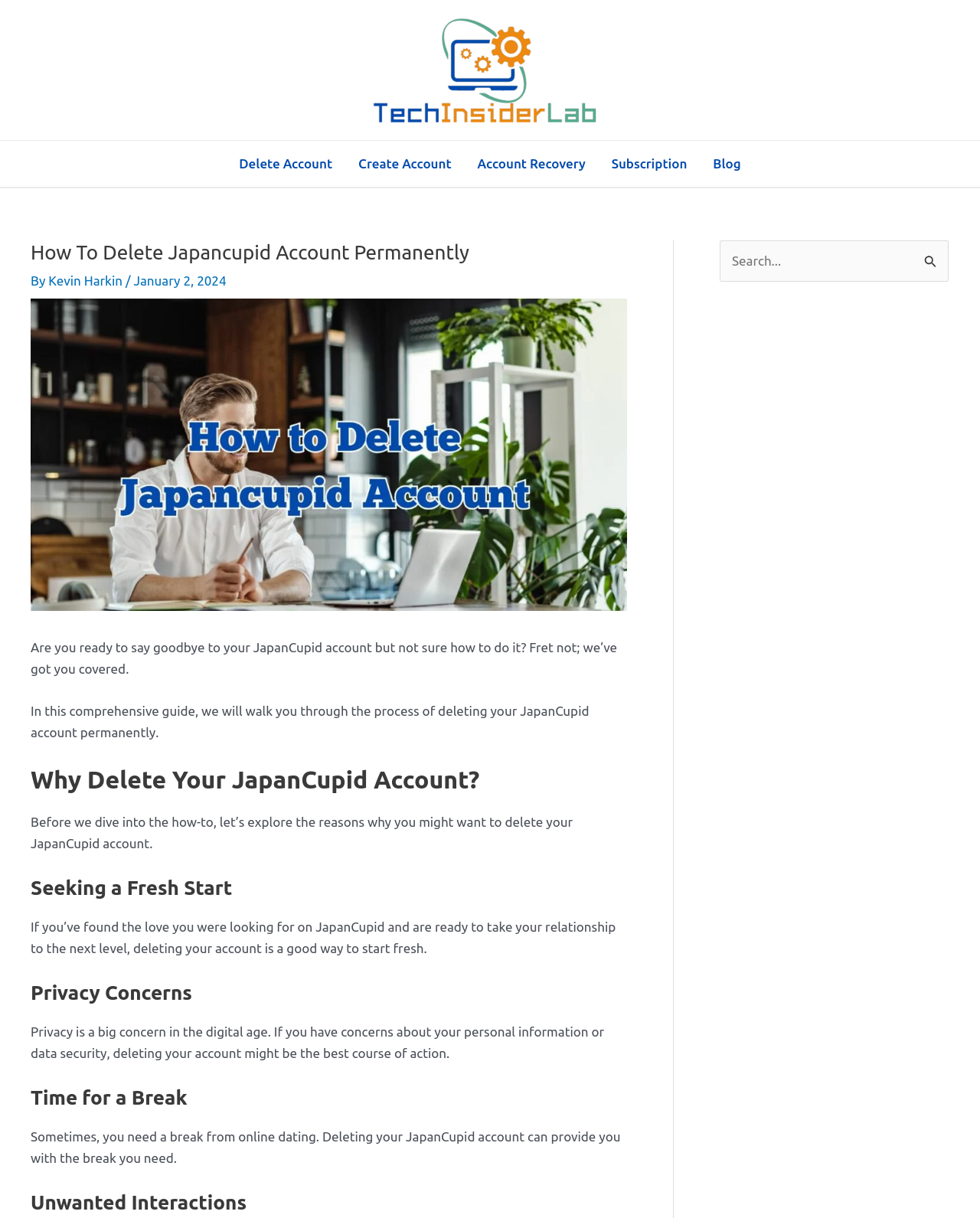Describe all the key features and sections of the webpage thoroughly.

The webpage is about deleting a JapanCupid account permanently, with a comprehensive guide on the process. At the top left, there is a logo of "Tech Insider Lab" with a navigation menu to the right, containing links to "Delete Account", "Create Account", "Account Recovery", "Subscription", and "Blog". 

Below the navigation menu, there is a header section with a title "How To Delete Japancupid Account Permanently" and a subtitle "By Kevin Harkin / January 2, 2024". To the right of the header section, there is an image related to the topic. 

The main content of the webpage is divided into sections, each with a heading. The first section introduces the topic, stating that the guide will walk the user through the process of deleting their JapanCupid account permanently. 

The subsequent sections discuss the reasons why someone might want to delete their JapanCupid account, including seeking a fresh start, privacy concerns, taking a break from online dating, and unwanted interactions. 

On the right side of the webpage, there is a search box with a search button and a magnifying glass icon.